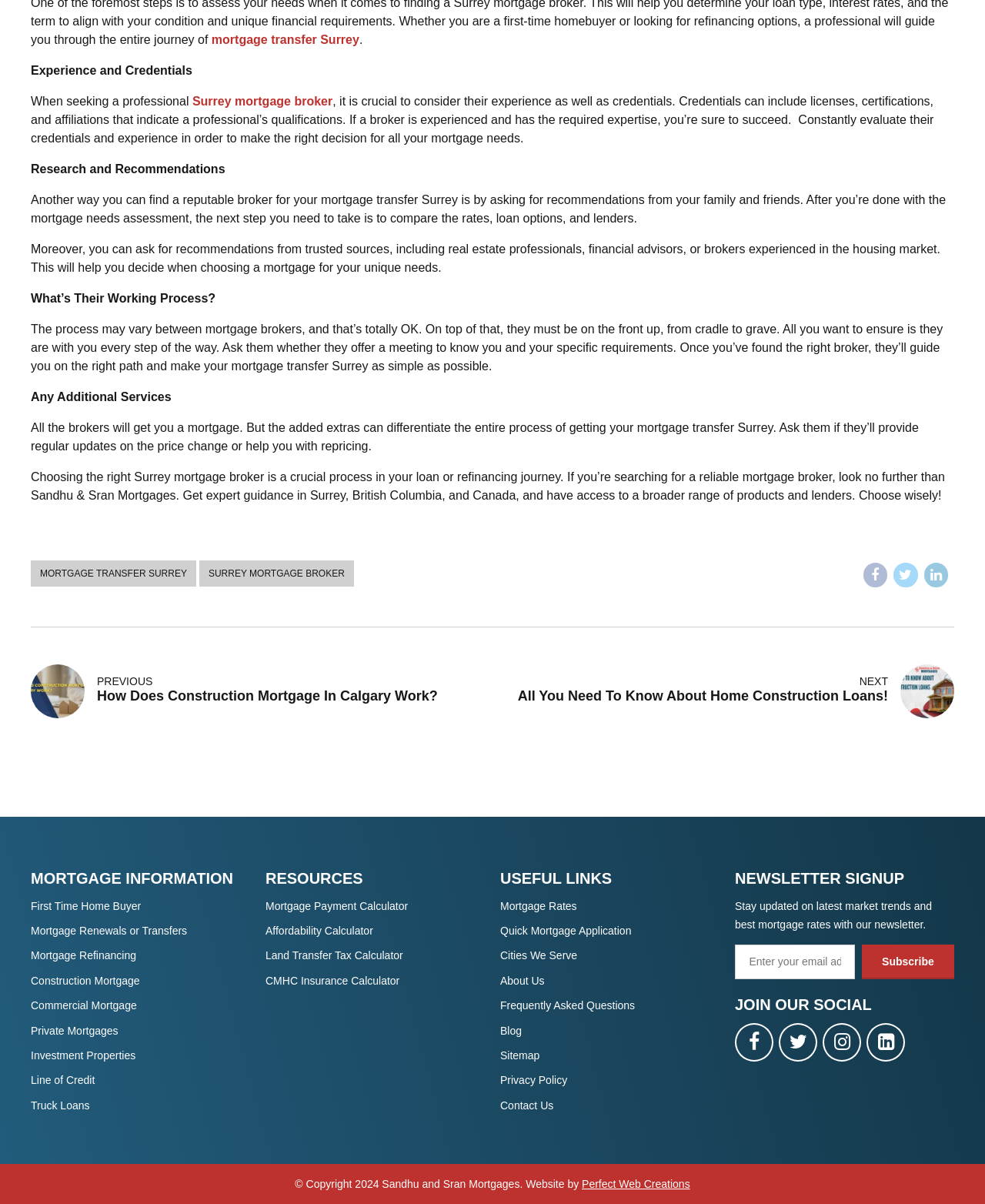Can you show the bounding box coordinates of the region to click on to complete the task described in the instruction: "Check out the PHOTO STORY"?

None